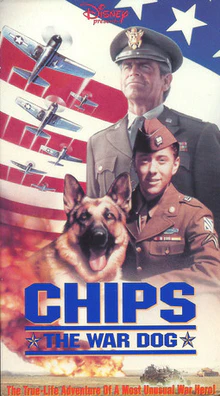Analyze the image and provide a detailed answer to the question: What is emphasized in the film's title?

The title 'CHIPS' is accompanied by the tagline 'The True-Life Adventure Of A Most Unusual War Hero', which emphasizes the film's focus on the dog's courageous exploits during the war.